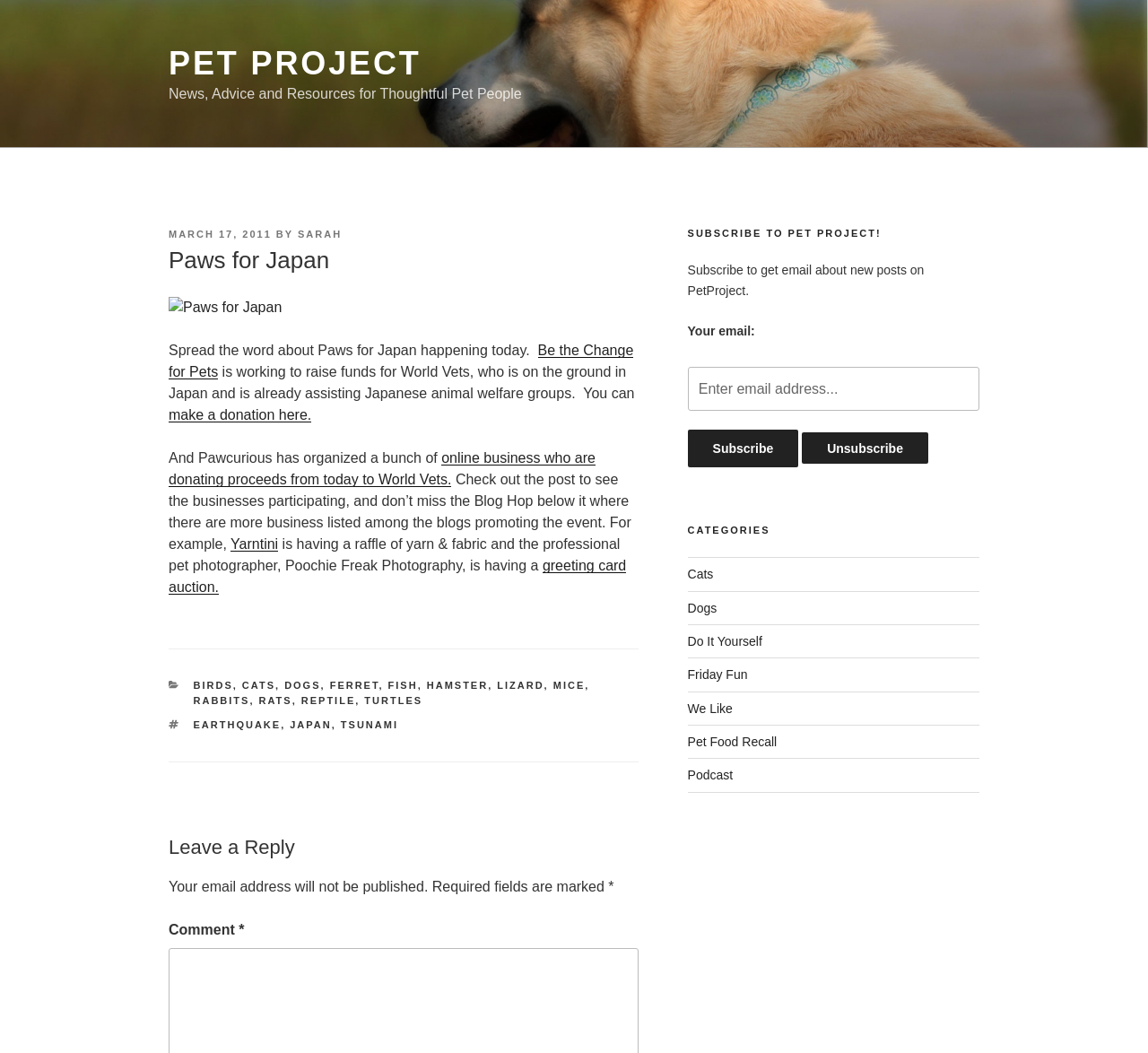Locate the bounding box coordinates of the clickable element to fulfill the following instruction: "Click on the 'Be the Change for Pets' link". Provide the coordinates as four float numbers between 0 and 1 in the format [left, top, right, bottom].

[0.147, 0.326, 0.552, 0.36]